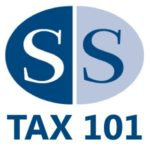Please answer the following question using a single word or phrase: 
What is the font style of the text 'TAX 101'?

Bold, uppercase